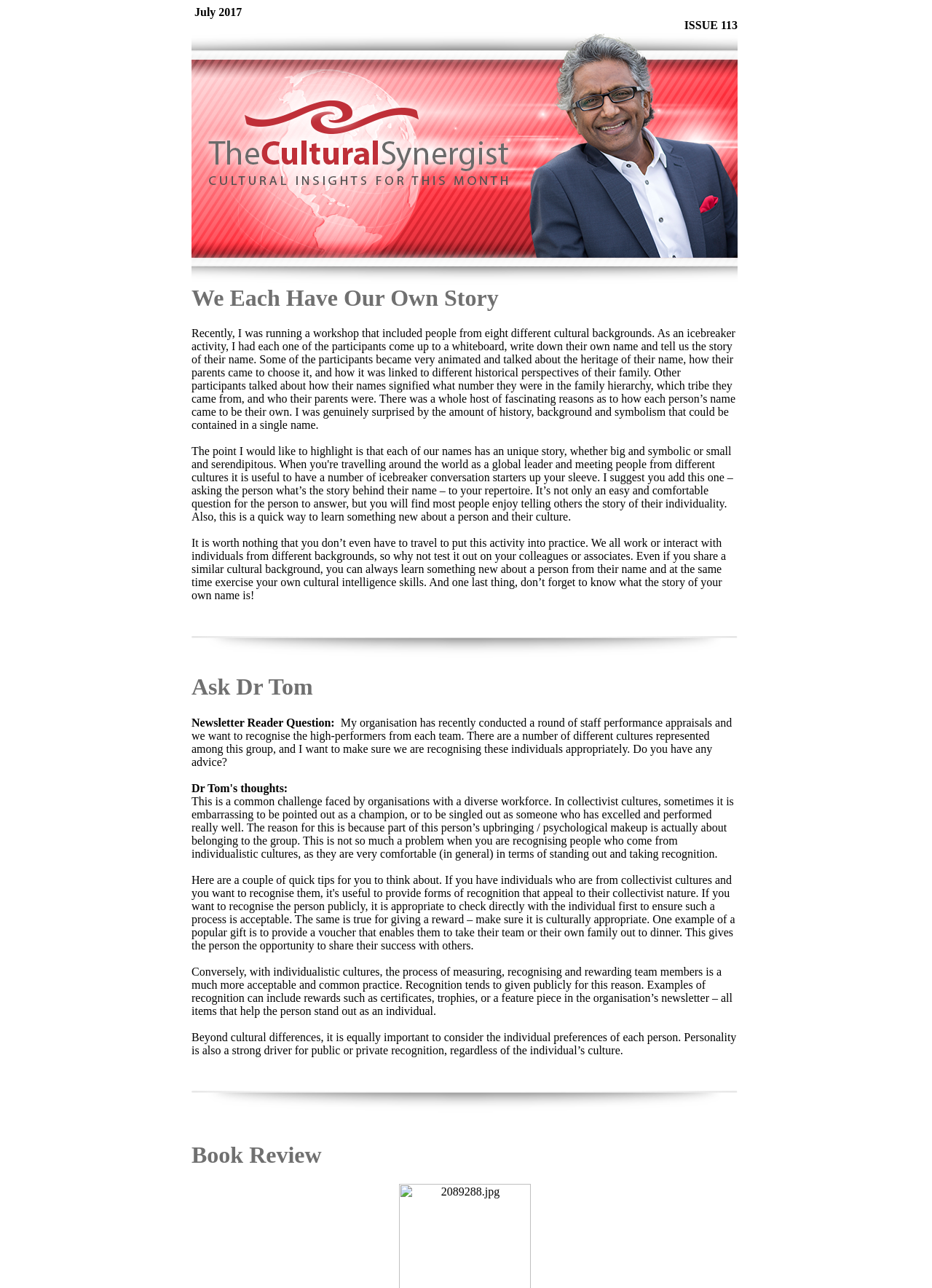Look at the image and give a detailed response to the following question: What is the theme of the newsletter?

The theme of the newsletter can be inferred from the various sections and topics discussed, including the title 'We Each Have Our Own Story', the 'Ask Dr Tom' section on recognising high-performers from different cultures, and the emphasis on cultural intelligence and diversity throughout the text.